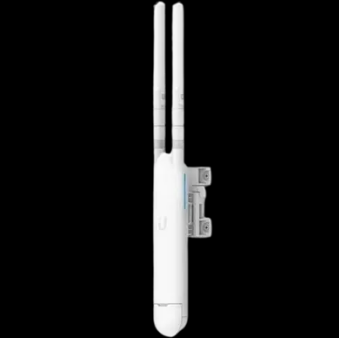How many RP-SMA connectors does the UniFi UAP-AC-MESH have?
Please interpret the details in the image and answer the question thoroughly.

According to the caption, the UniFi UAP-AC-MESH features two RP-SMA connectors that allow the attachment of external antennas for extended coverage.